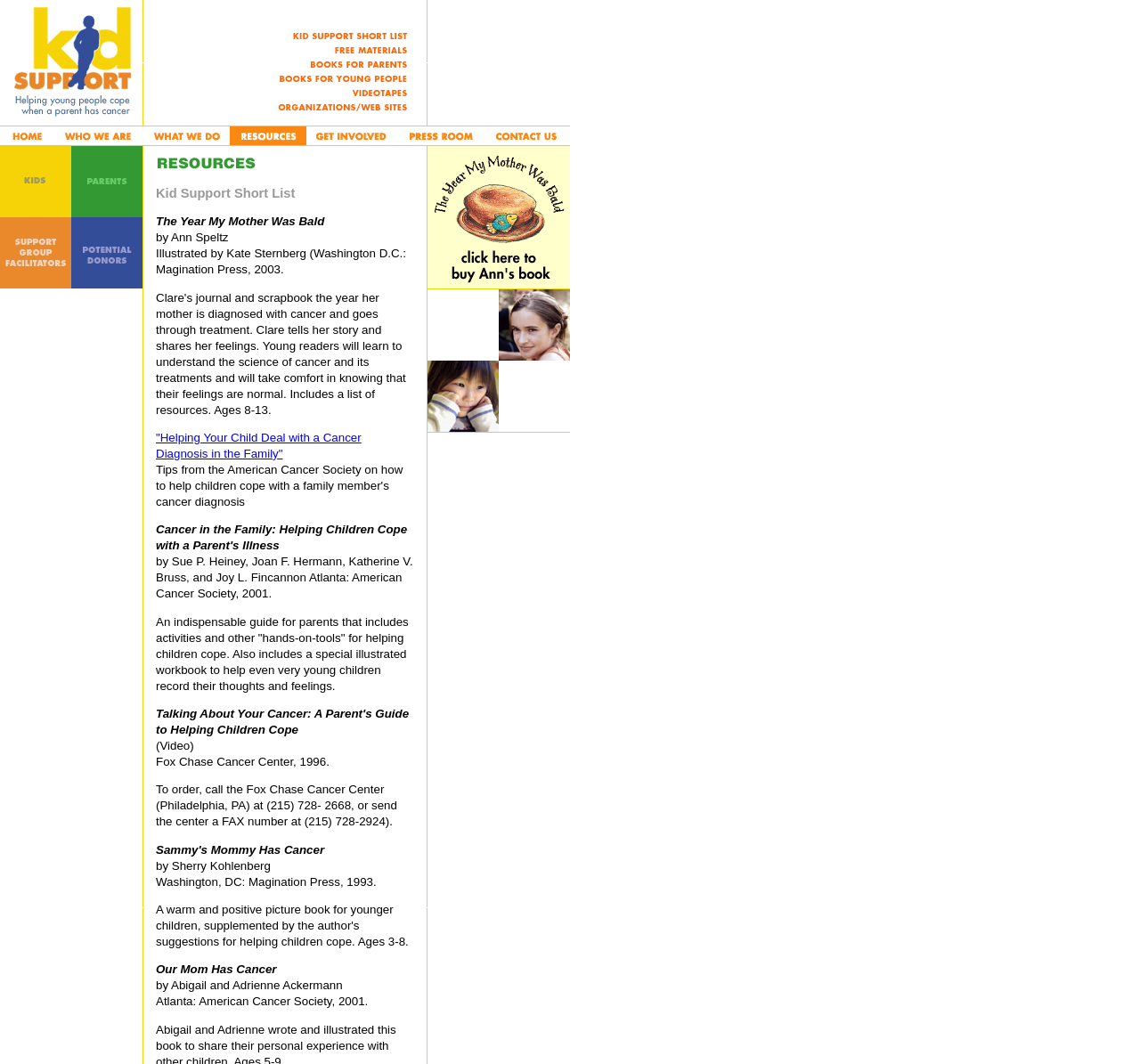Can you determine the bounding box coordinates of the area that needs to be clicked to fulfill the following instruction: "click the second link in the middle"?

[0.241, 0.041, 0.359, 0.055]